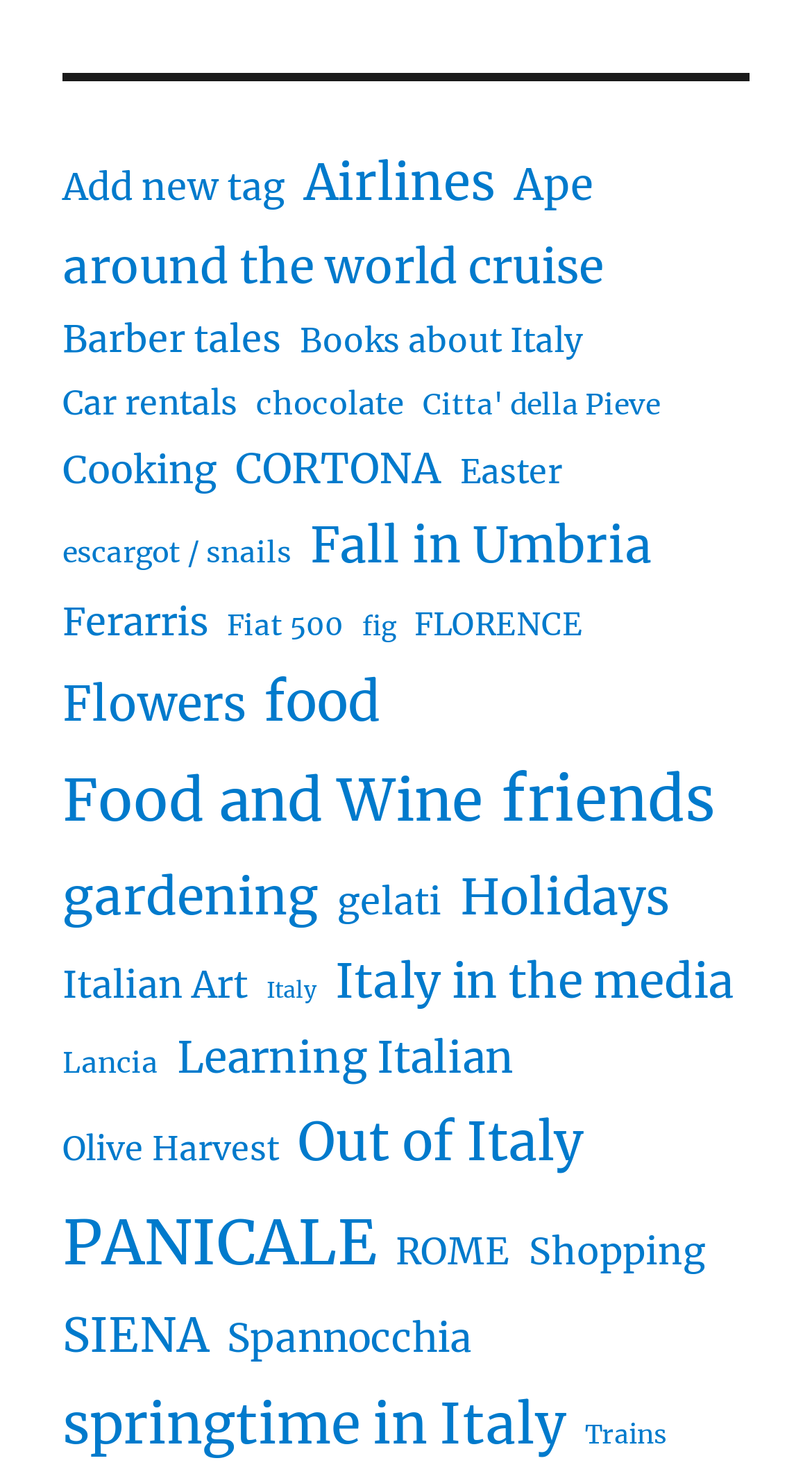What is the topic of the first link on the webpage?
Answer briefly with a single word or phrase based on the image.

Add new tag